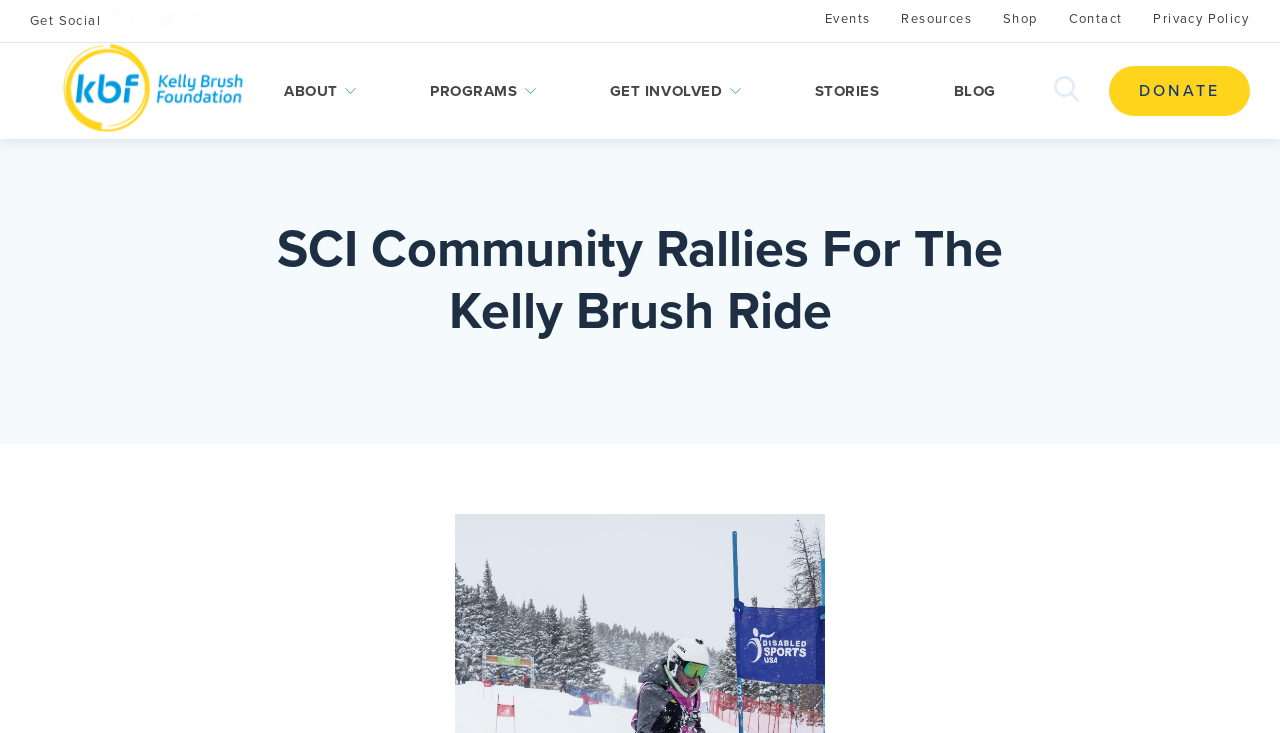How many social media links are present?
Based on the screenshot, provide a one-word or short-phrase response.

4